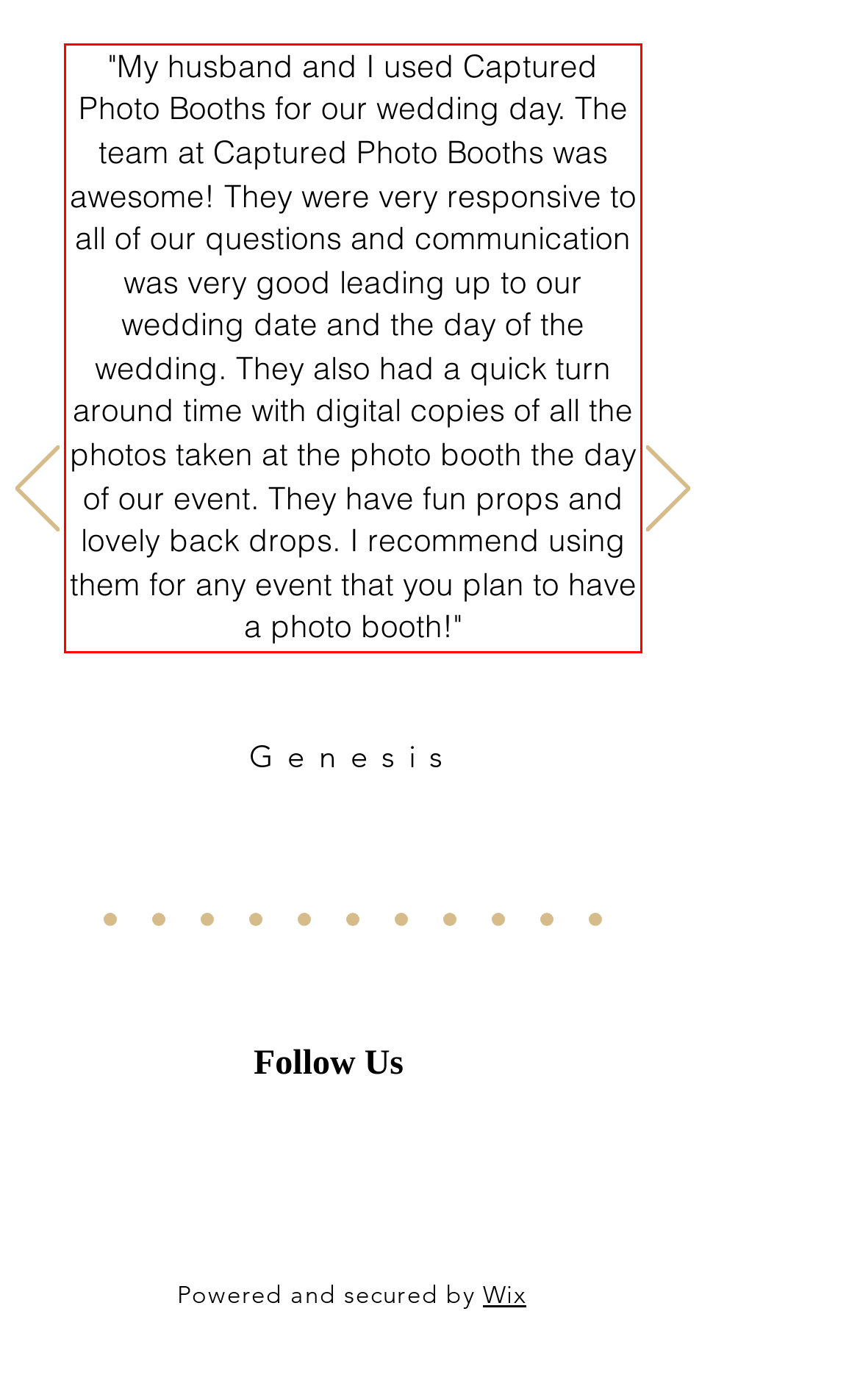You have a screenshot of a webpage with a red bounding box. Identify and extract the text content located inside the red bounding box.

"My husband and I used Captured Photo Booths for our wedding day. The team at Captured Photo Booths was awesome! They were very responsive to all of our questions and communication was very good leading up to our wedding date and the day of the wedding. They also had a quick turn around time with digital copies of all the photos taken at the photo booth the day of our event. They have fun props and lovely back drops. I recommend using them for any event that you plan to have a photo booth!"